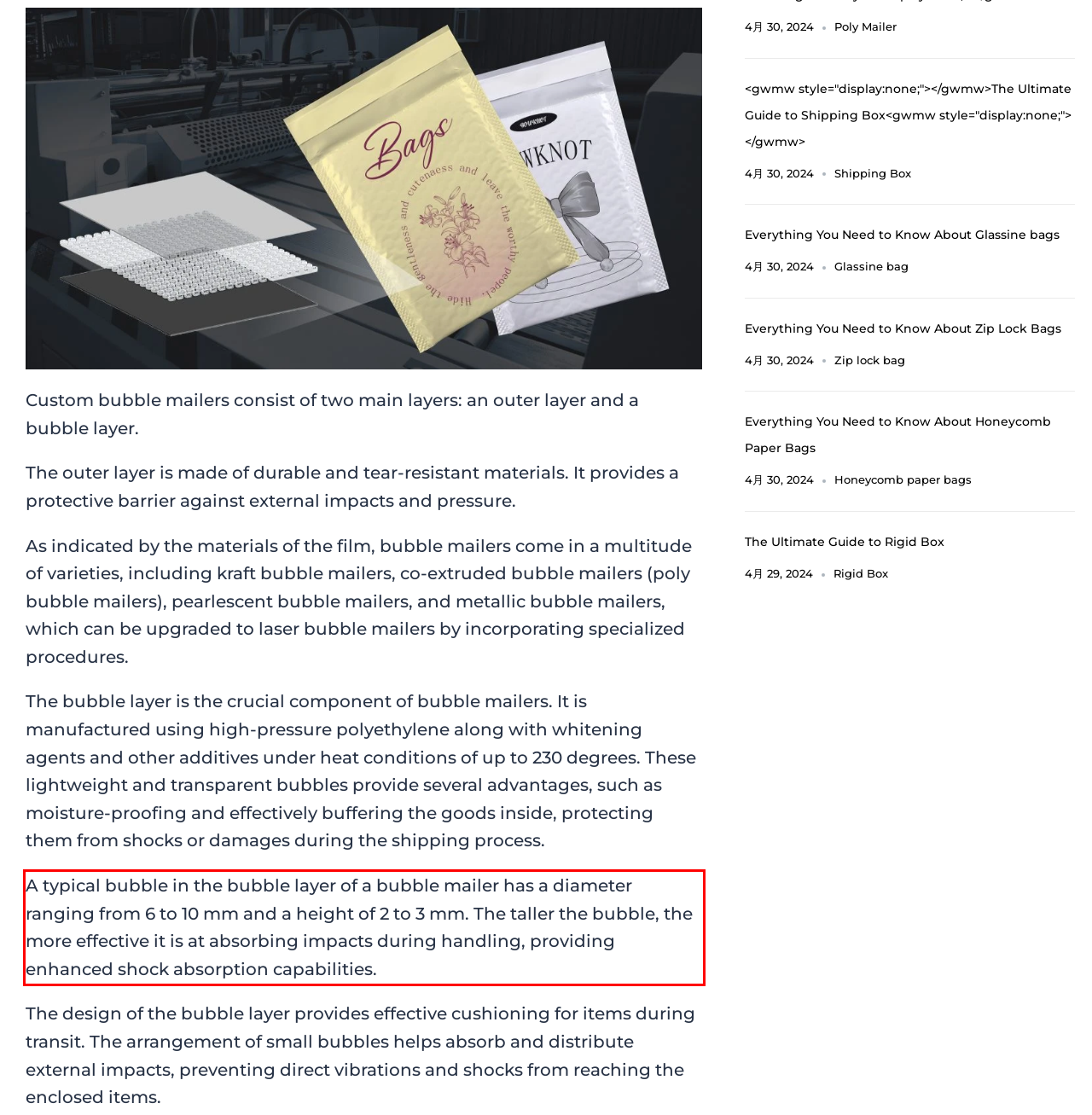You are given a screenshot of a webpage with a UI element highlighted by a red bounding box. Please perform OCR on the text content within this red bounding box.

A typical bubble in the bubble layer of a bubble mailer has a diameter ranging from 6 to 10 mm and a height of 2 to 3 mm. The taller the bubble, the more effective it is at absorbing impacts during handling, providing enhanced shock absorption capabilities.